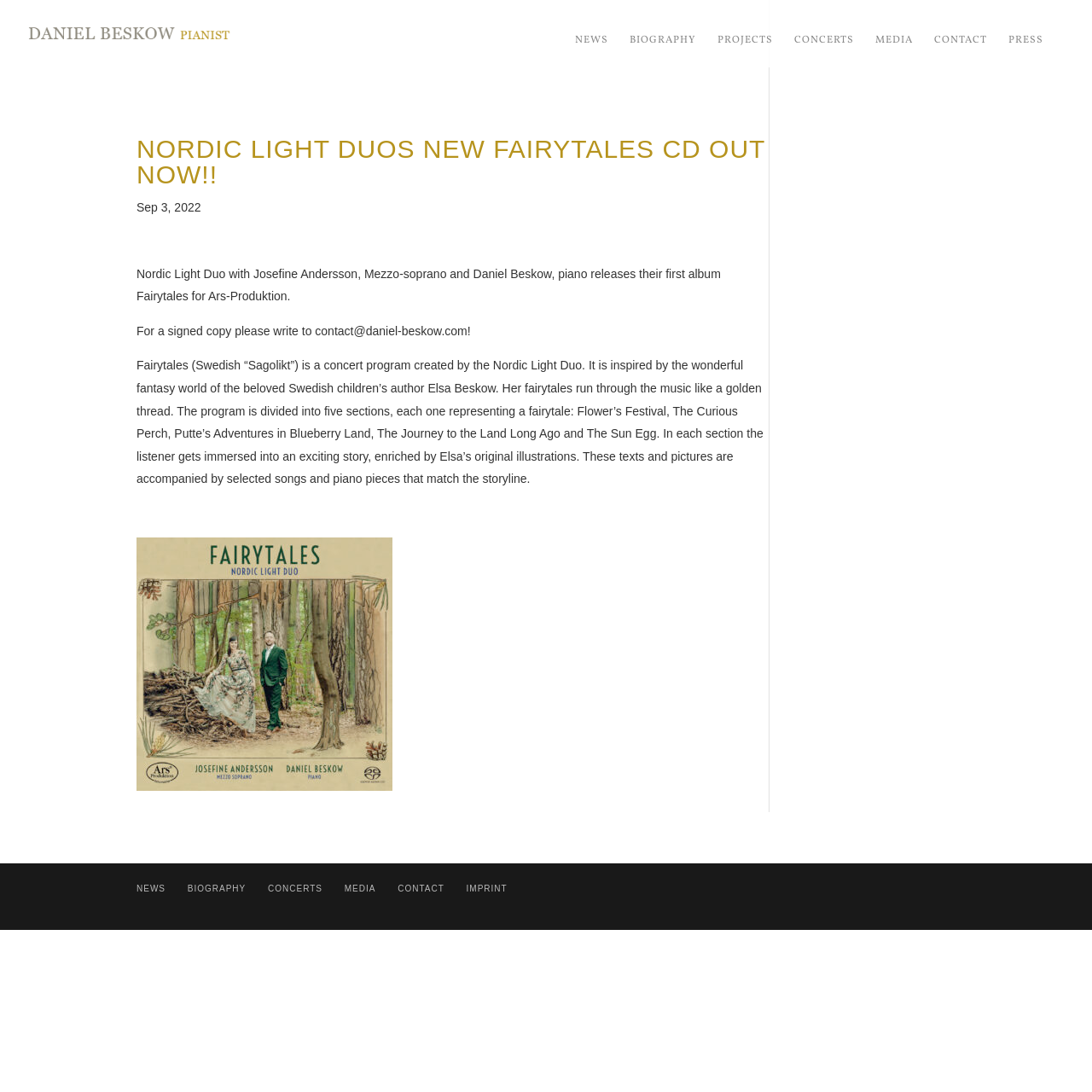Please provide the bounding box coordinates for the element that needs to be clicked to perform the instruction: "Click on the Daniel Beskow link". The coordinates must consist of four float numbers between 0 and 1, formatted as [left, top, right, bottom].

[0.026, 0.023, 0.219, 0.038]